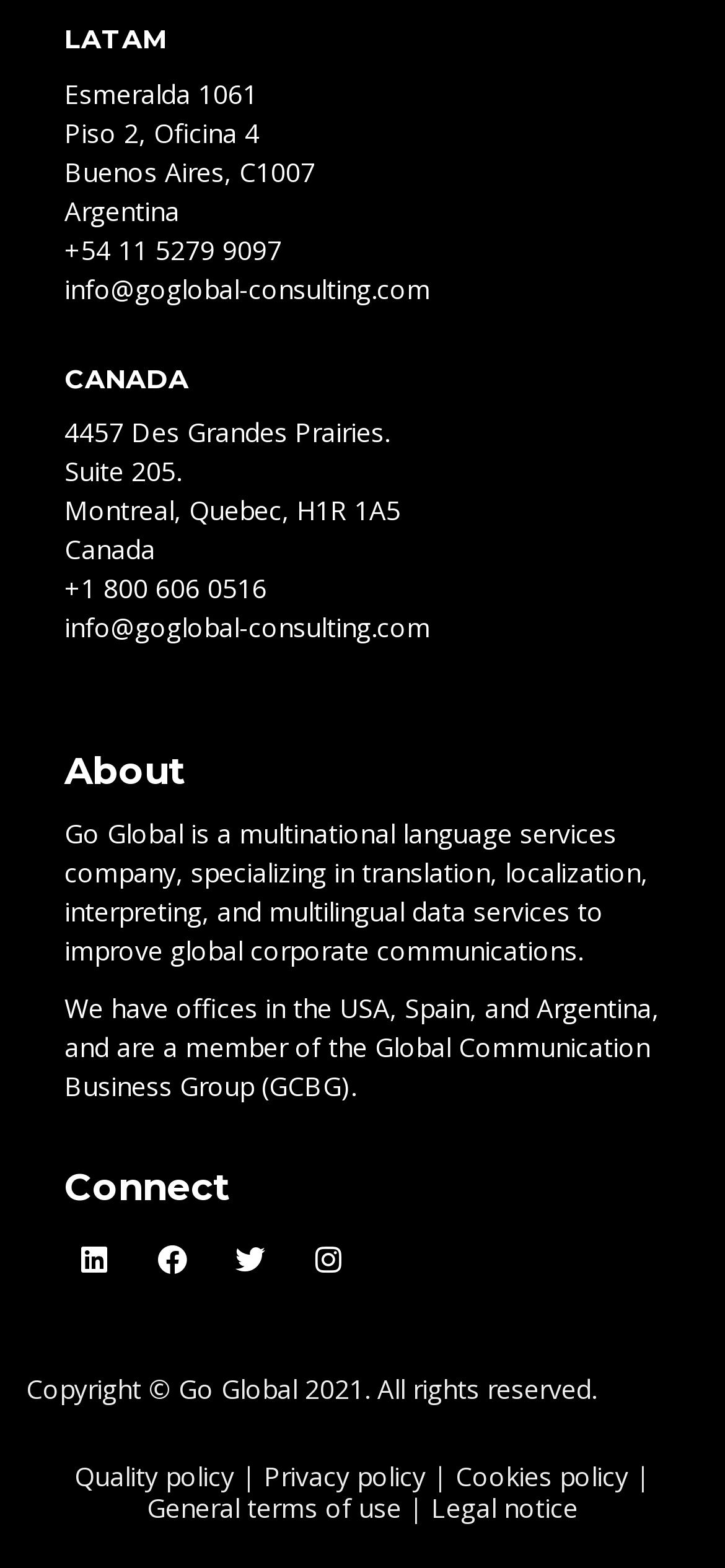Please determine the bounding box coordinates of the clickable area required to carry out the following instruction: "View Copyright information". The coordinates must be four float numbers between 0 and 1, represented as [left, top, right, bottom].

[0.036, 0.875, 0.823, 0.897]